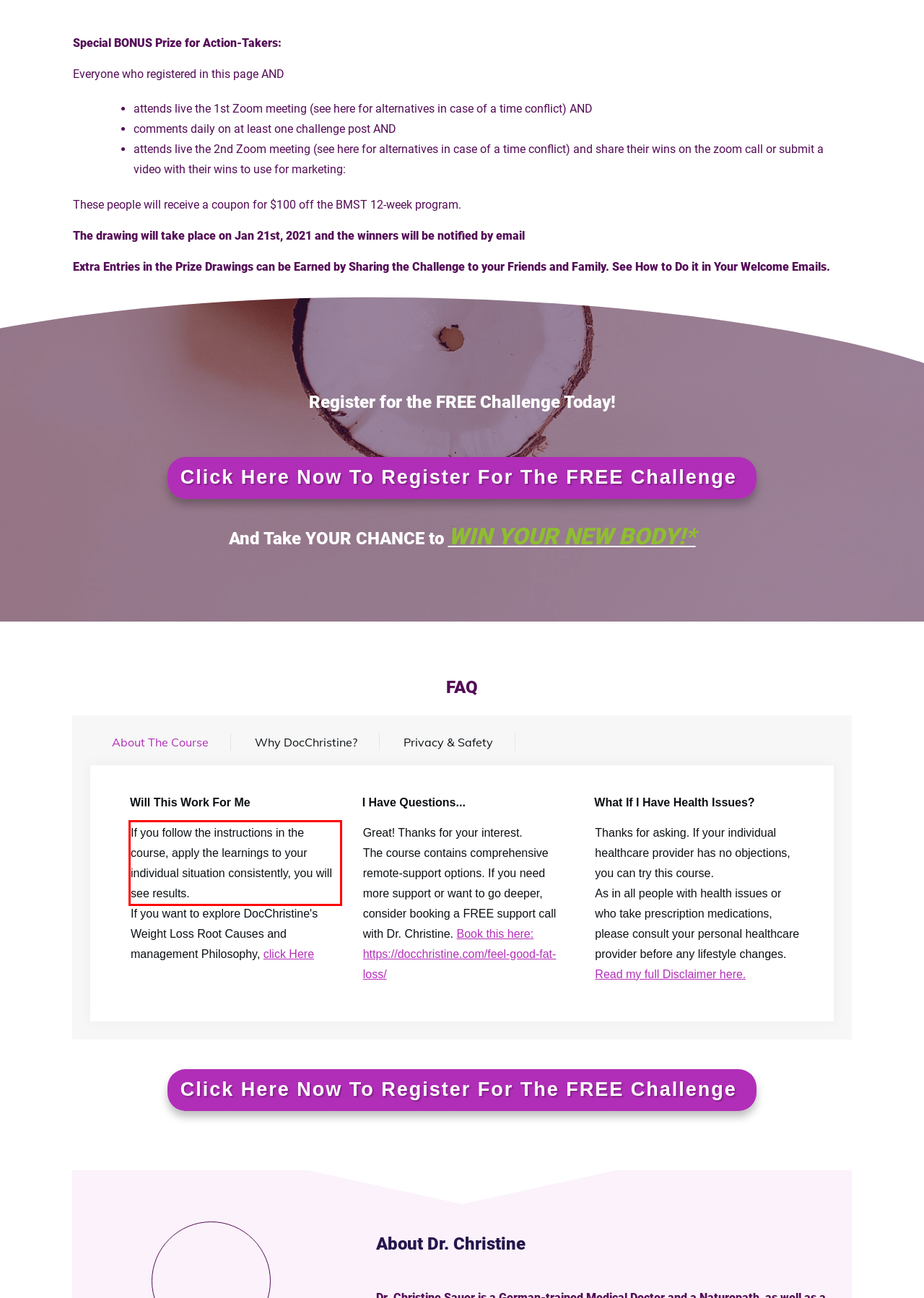You have a screenshot with a red rectangle around a UI element. Recognize and extract the text within this red bounding box using OCR.

If you follow the instructions in the course, apply the learnings to your individual situation consistently, you will see results.